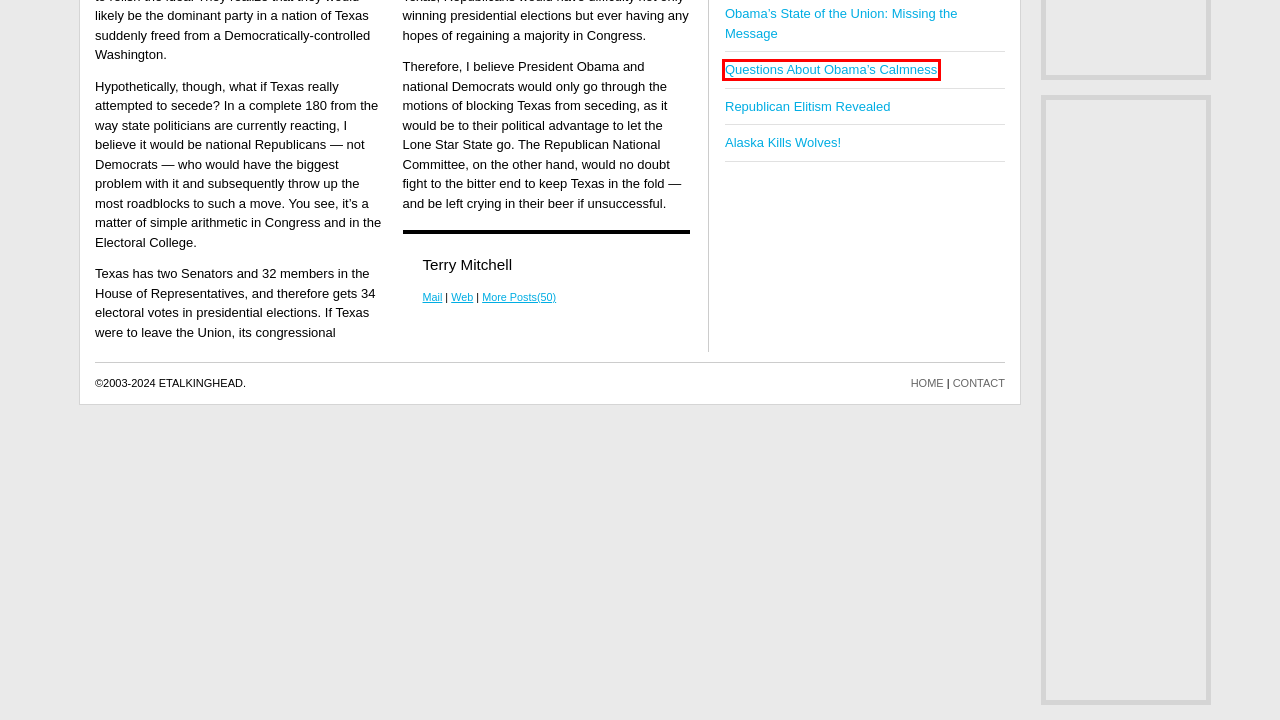You’re provided with a screenshot of a webpage that has a red bounding box around an element. Choose the best matching webpage description for the new page after clicking the element in the red box. The options are:
A. Contact - Etalkinghead
B. Alaska Kills Wolves! - Etalkinghead
C. Terry Mitchell, Author at Etalkinghead
D. Questions About Obama's Calmness - Etalkinghead
E. Republican Elitism Revealed - Etalkinghead
F. Obama's State of the Union: Missing the Message - Etalkinghead
G. Crazy Hobbit zombie terrorists get their way - Etalkinghead
H. About - Etalkinghead

D